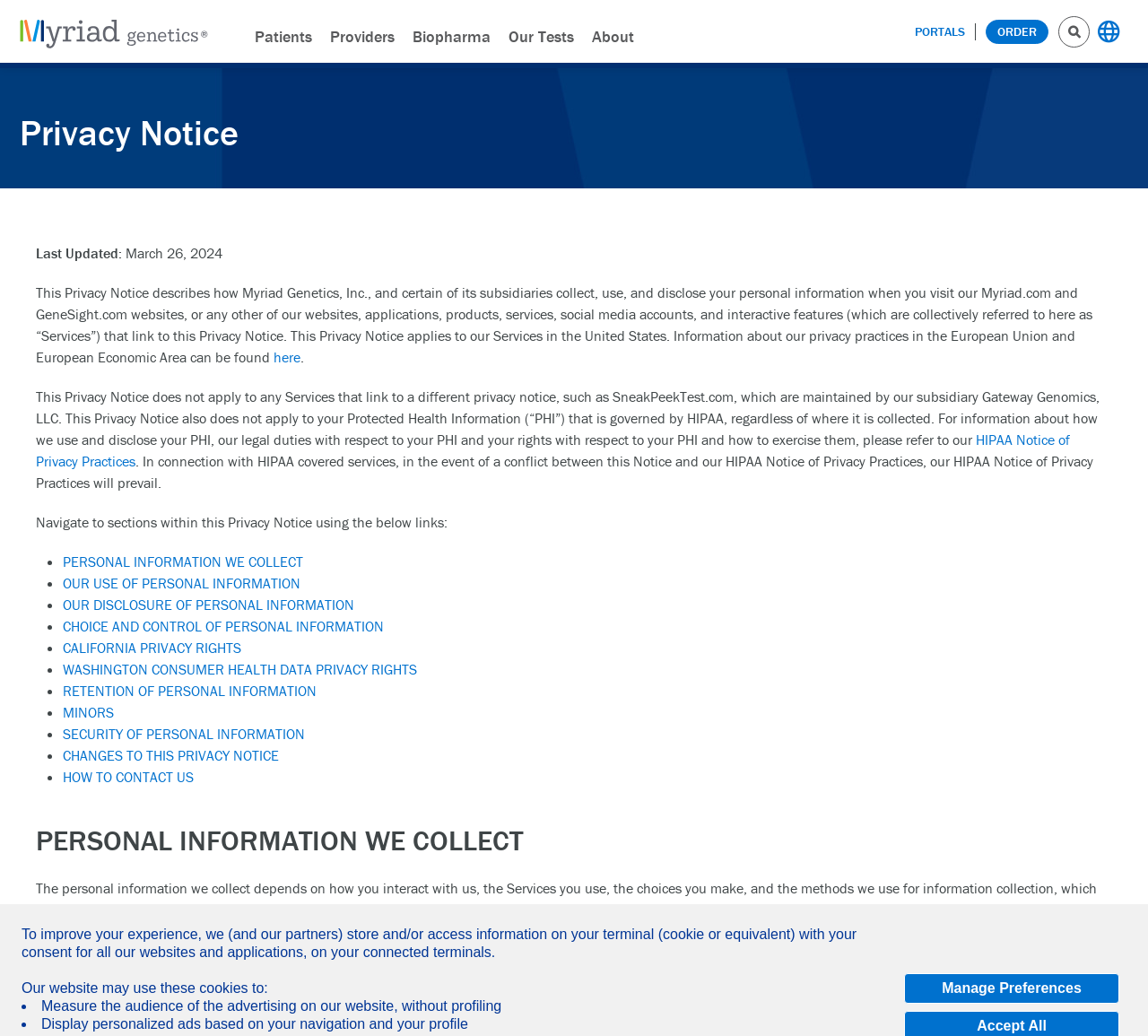What is the link to the HIPAA Notice of Privacy Practices?
Please provide a single word or phrase in response based on the screenshot.

HIPAA Notice of Privacy Practices